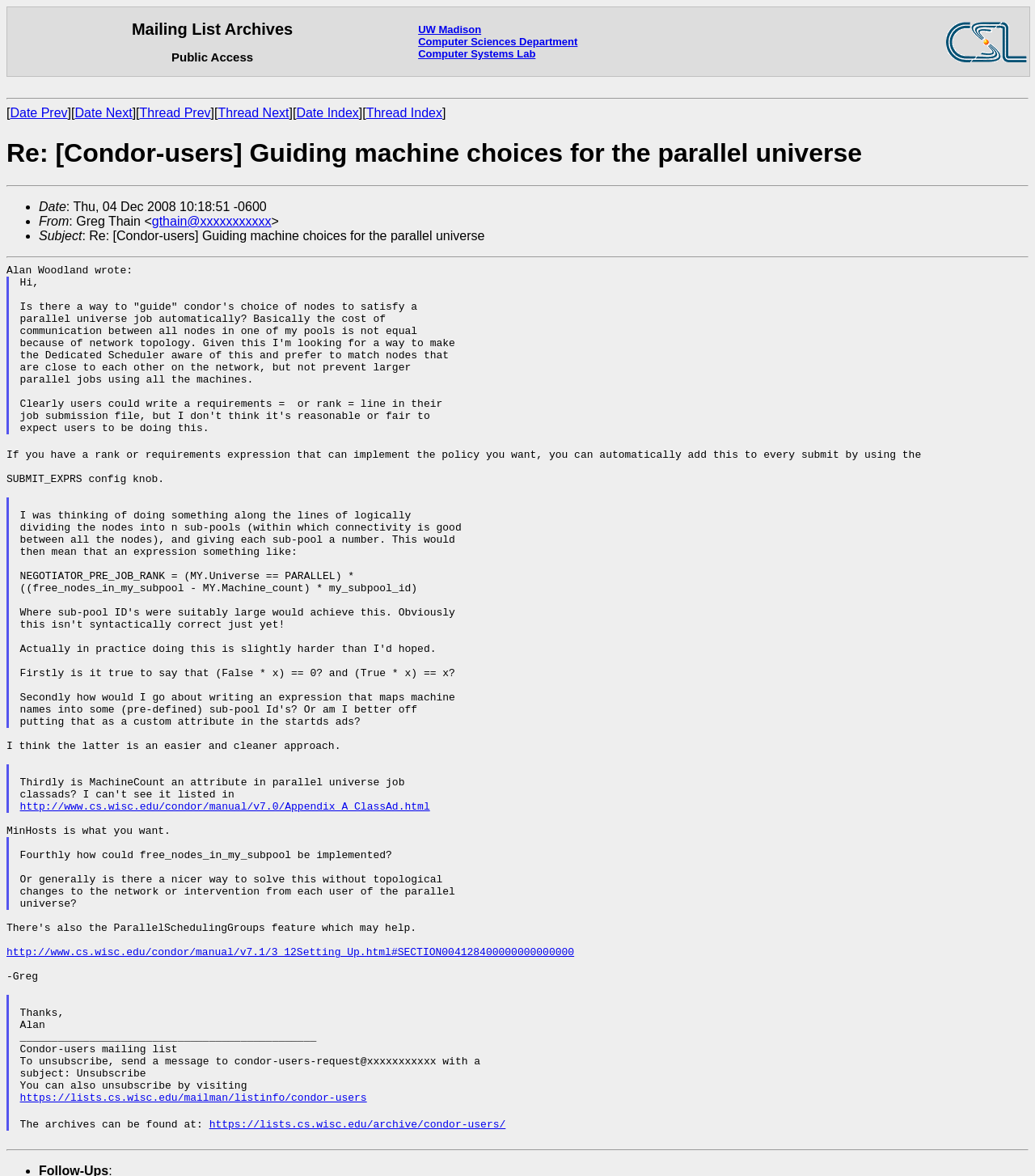Please identify the bounding box coordinates of the element I should click to complete this instruction: 'Click on 'https://lists.cs.wisc.edu/mailman/listinfo/condor-users''. The coordinates should be given as four float numbers between 0 and 1, like this: [left, top, right, bottom].

[0.019, 0.929, 0.354, 0.939]